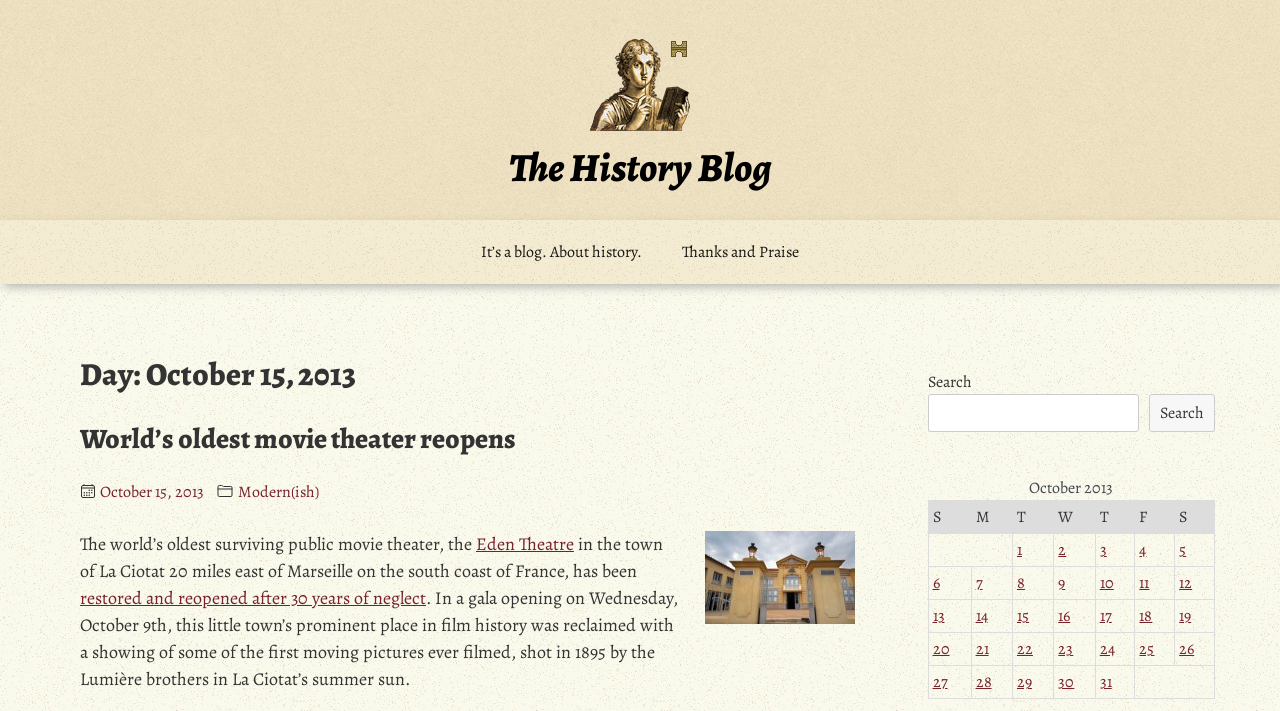Find the bounding box coordinates for the area that must be clicked to perform this action: "Click on Featured".

None